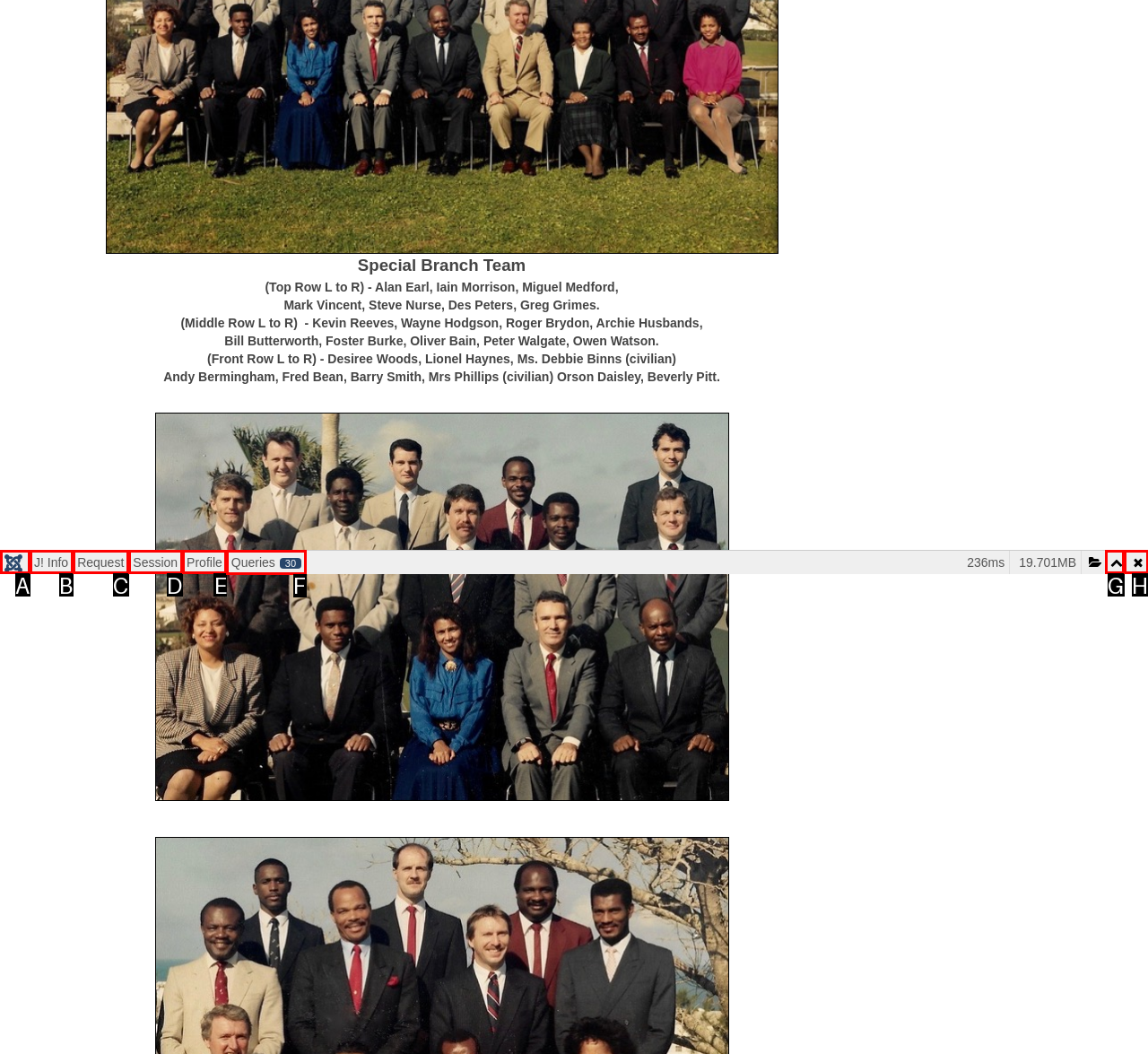Identify the option that corresponds to the description: Request 
Provide the letter of the matching option from the available choices directly.

C